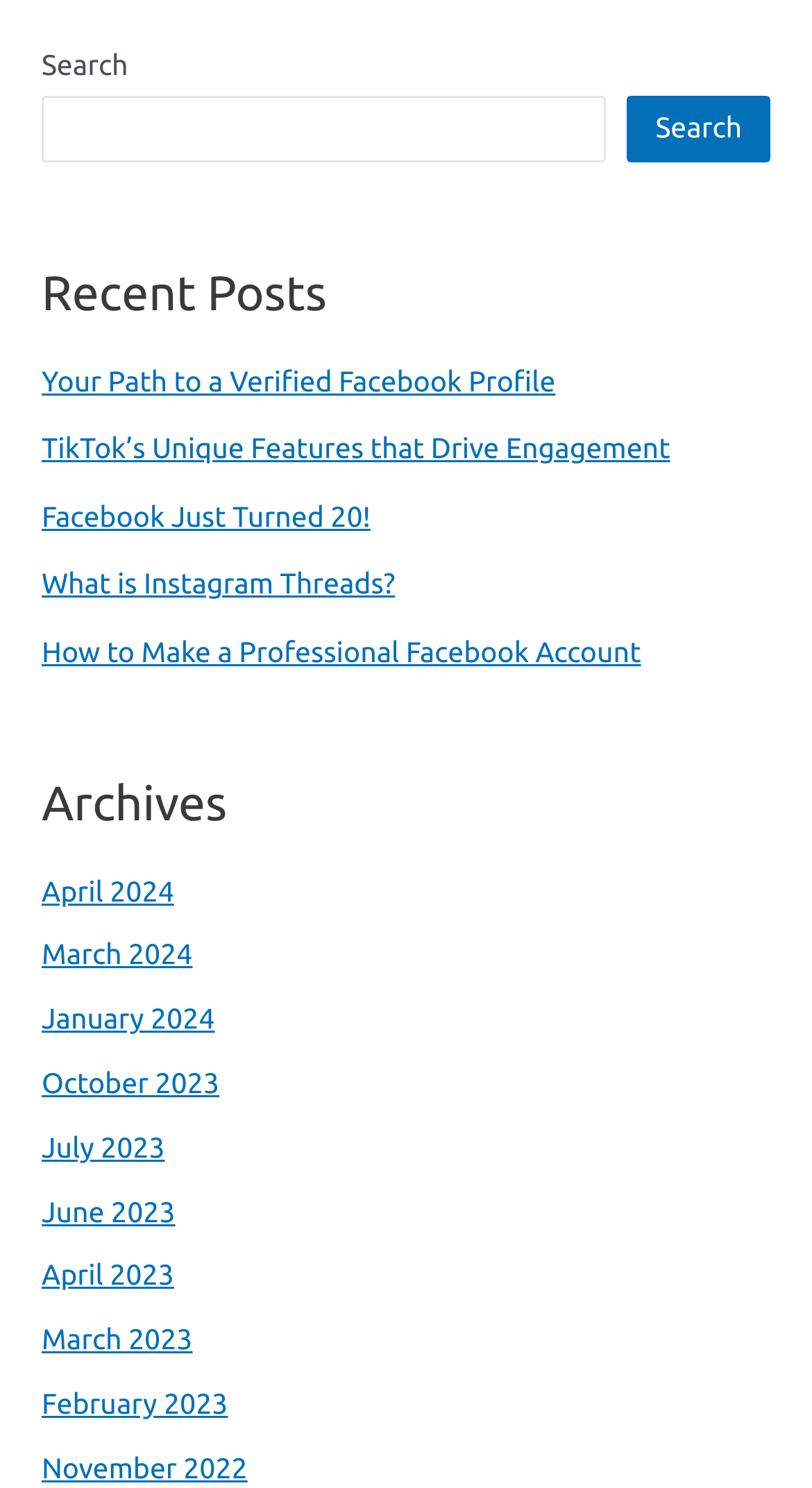Identify the bounding box coordinates for the UI element described as: "parent_node: Search name="s"".

[0.051, 0.064, 0.747, 0.11]